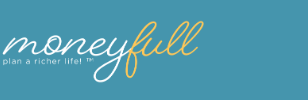Summarize the image with a detailed description that highlights all prominent details.

The image features the logo of Moneyfull LLC, presented against a calming blue background. The logo showcases the brand name "moneyfull" in a stylish, flowing script, emphasizing the concept of financial organization. Accompanying the brand name is the slogan "plan a richer life!" in a cheerful tone, illustrating the company's focus on financial planning and support for solopreneurs and individuals seeking to improve their financial well-being. The design exudes a sense of professionalism and warmth, aligning with the company's mission to assist clients in managing their business finances effectively.